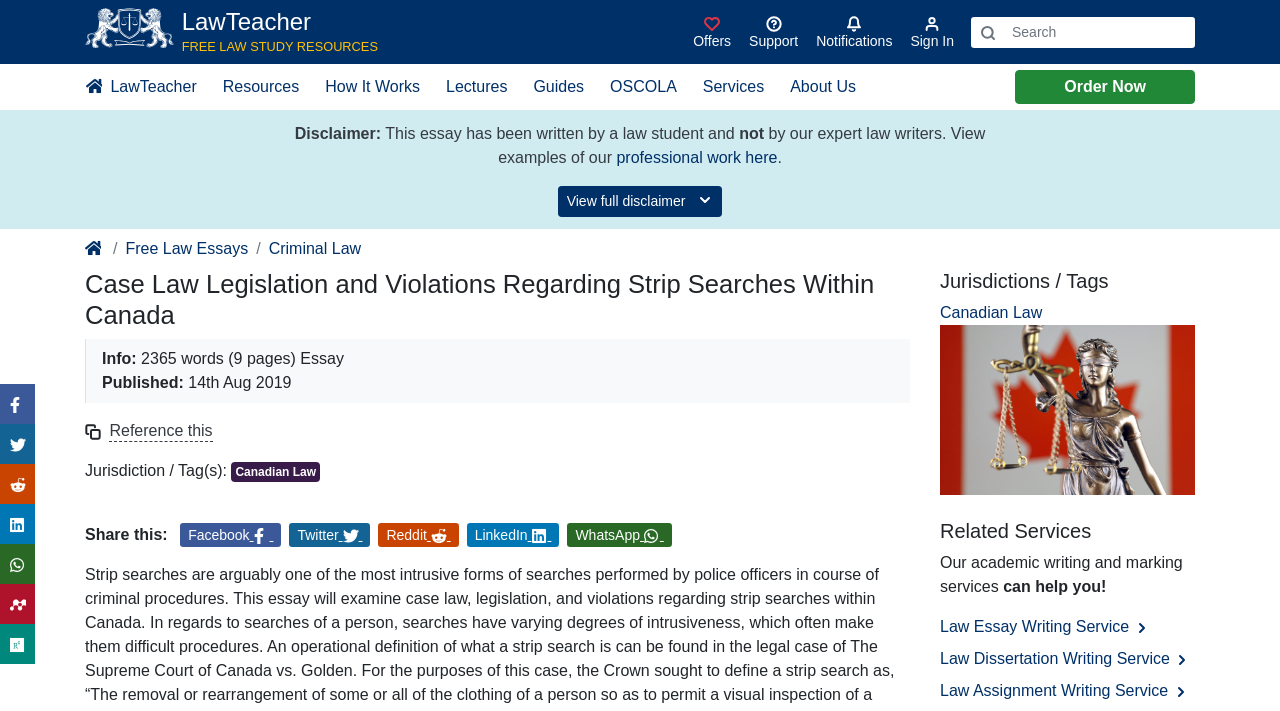Using the description "LawTeacher Free law study resources", locate and provide the bounding box of the UI element.

[0.066, 0.011, 0.295, 0.079]